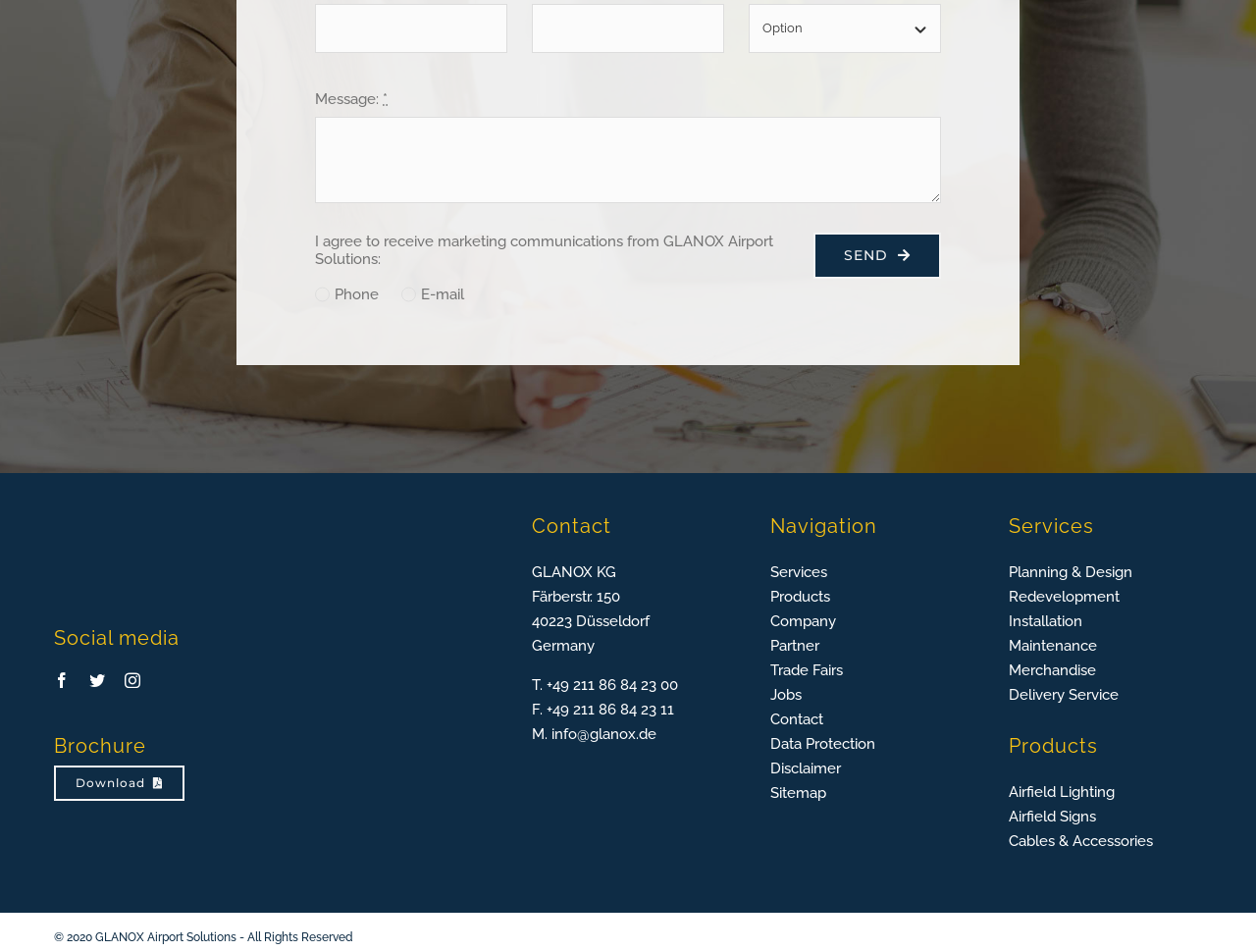Locate the bounding box coordinates of the area that needs to be clicked to fulfill the following instruction: "Download Brochure". The coordinates should be in the format of four float numbers between 0 and 1, namely [left, top, right, bottom].

[0.043, 0.804, 0.147, 0.841]